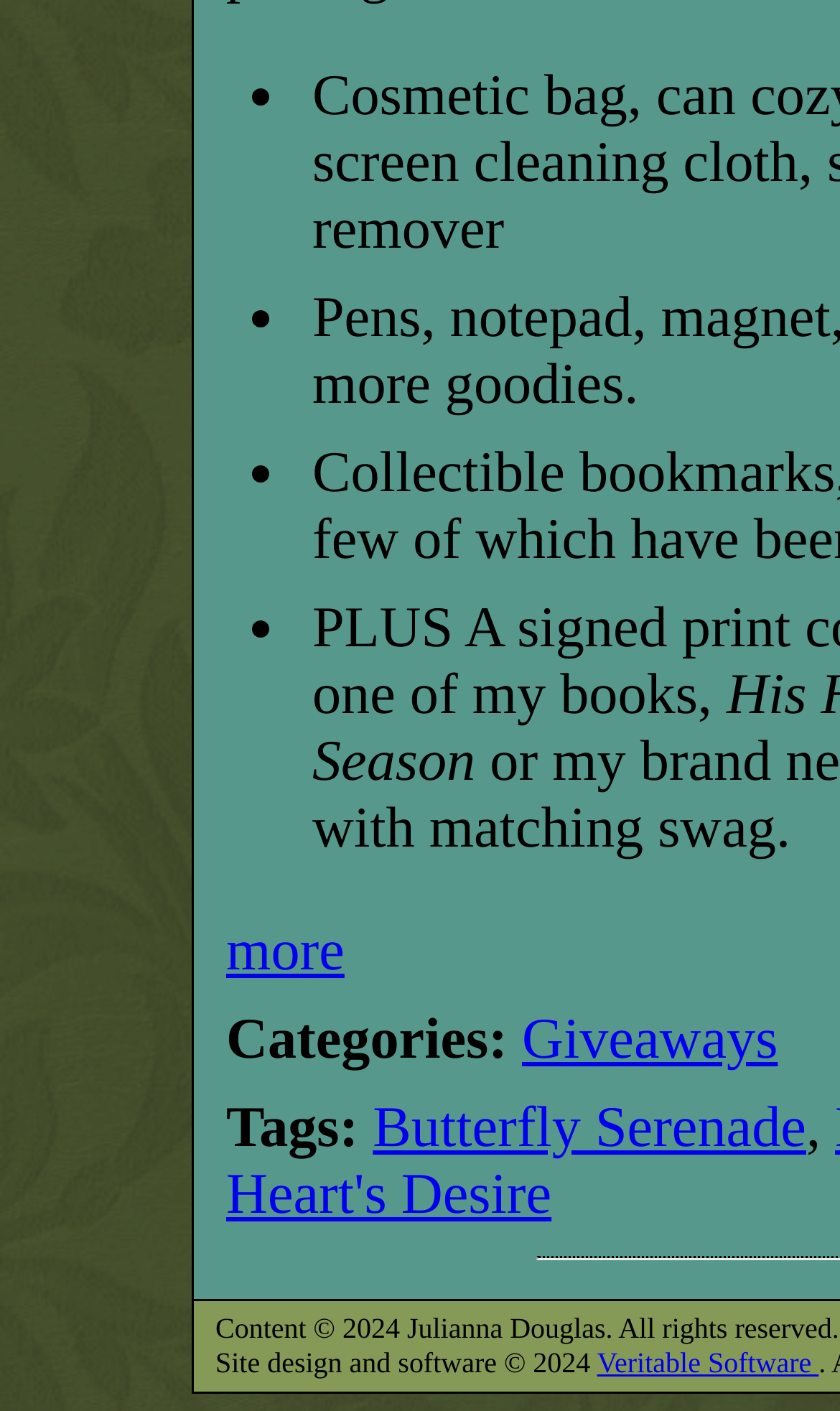What is the last link on the webpage?
Provide an in-depth answer to the question, covering all aspects.

The last link on the webpage is 'Veritable Software', which is located at the bottom of the webpage and is part of the sentence 'Site design and software © 2024 Veritable Software'.